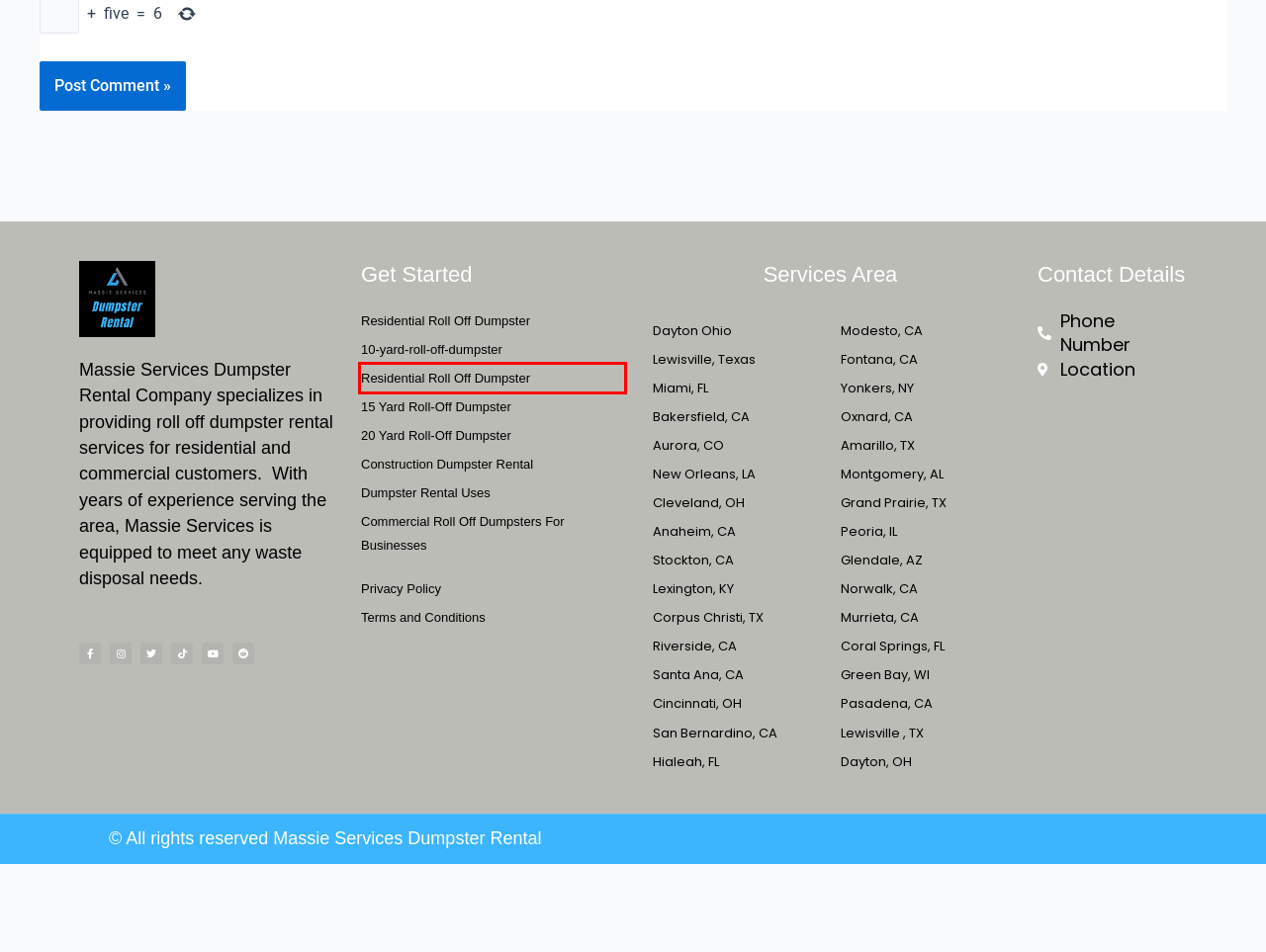With the provided screenshot showing a webpage and a red bounding box, determine which webpage description best fits the new page that appears after clicking the element inside the red box. Here are the options:
A. Lexington Kentucky Dumpster Rental | Massie Services Dumpster Rental
B. Bakersfield California Dumpster Rental | Massie Services Dumpster Rental
C. 10 yard roll off dumpster | Massie Services Dumpster Rental
D. Hialeah Florida Dumpster Rental | Massie Services Dumpster Rental
E. Pasadena California Dumpster Rental | Massie Services Dumpster Rental
F. Green Bay Wisconsin Dumpster Rental | Massie Services Dumpster Rental
G. Peoria Illinois Dumpster Rental | Massie Services Dumpster Rental
H. Anaheim California Dumpster Rental | Massie Services Dumpster Rental

C